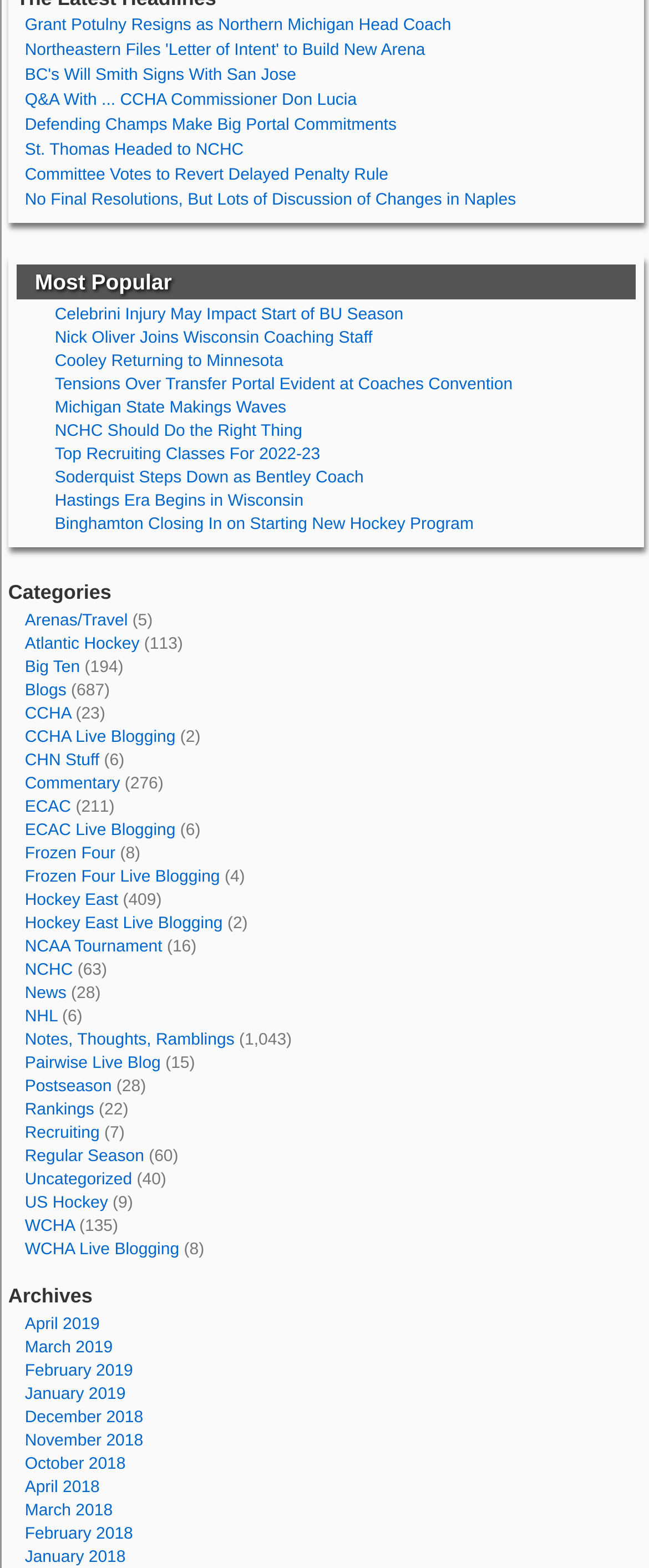What is the title of the seventh most popular article?
Based on the screenshot, provide a one-word or short-phrase response.

Top Recruiting Classes For 2022-23